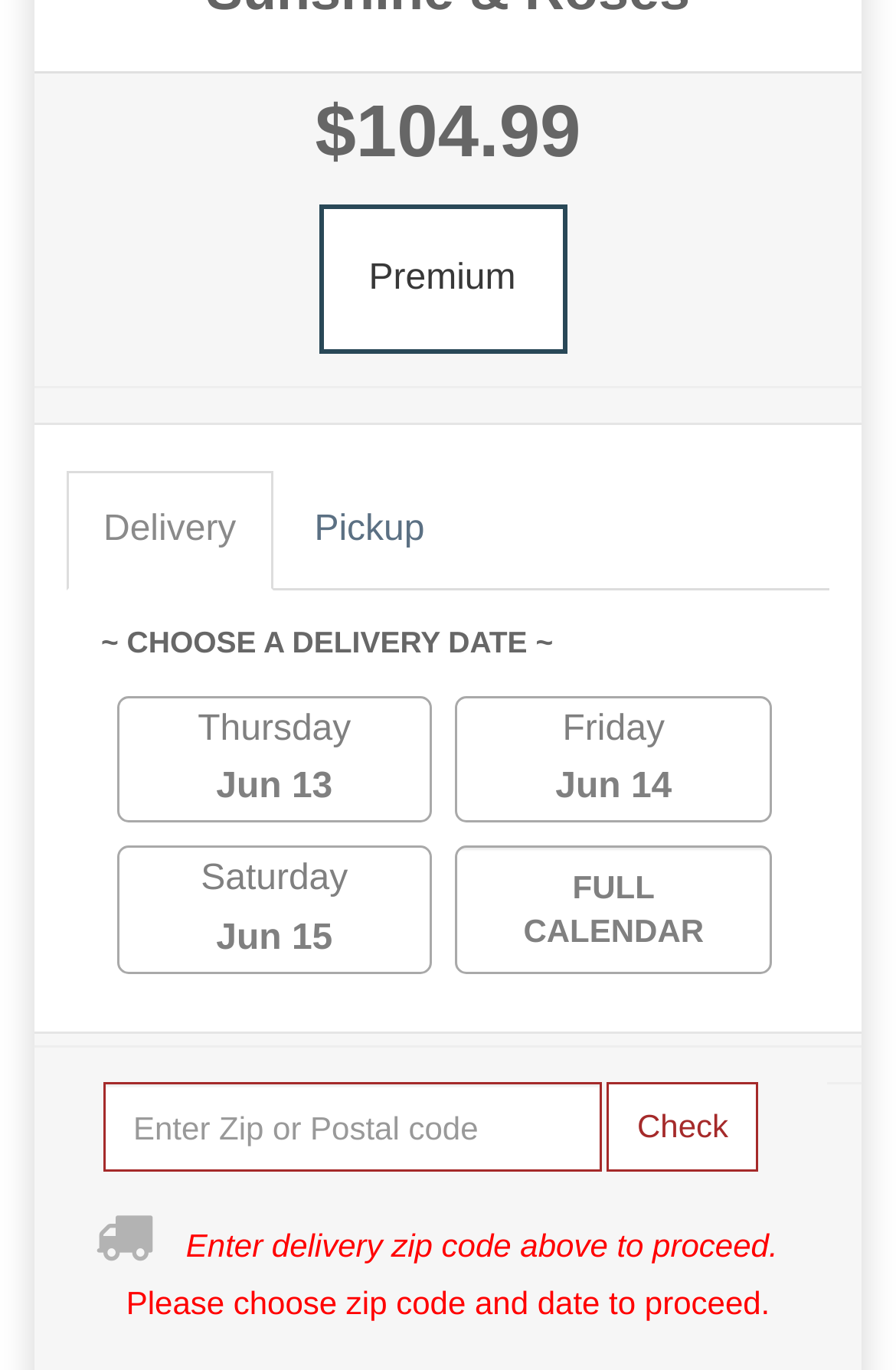Please provide the bounding box coordinates for the element that needs to be clicked to perform the instruction: "Click the 'Thursday Jun 13' button". The coordinates must consist of four float numbers between 0 and 1, formatted as [left, top, right, bottom].

[0.171, 0.509, 0.442, 0.599]